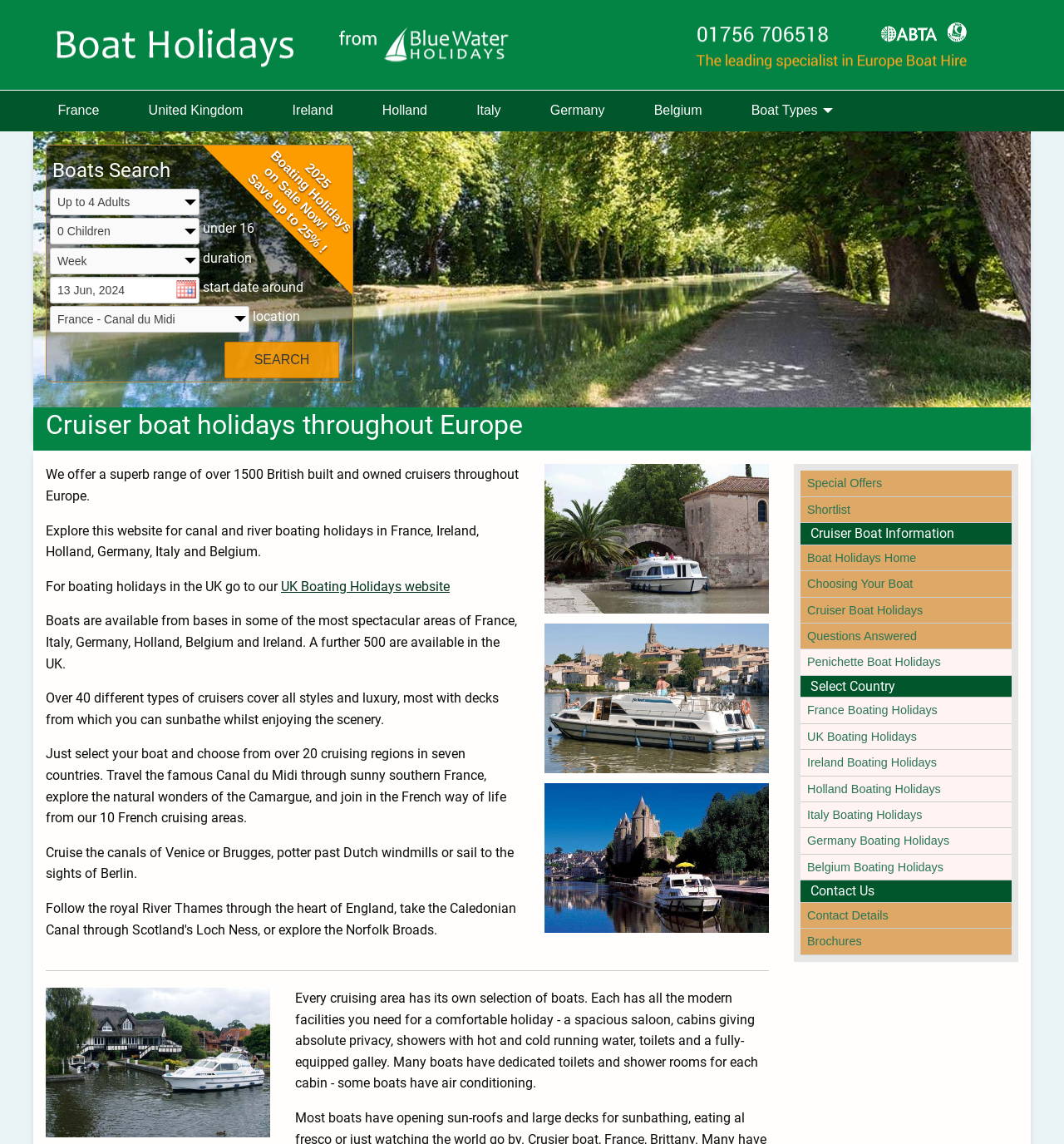Pinpoint the bounding box coordinates of the element you need to click to execute the following instruction: "Select a country". The bounding box should be represented by four float numbers between 0 and 1, in the format [left, top, right, bottom].

[0.031, 0.079, 0.969, 0.115]